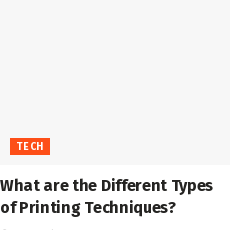Provide a brief response in the form of a single word or phrase:
What type of audience is the content suitable for?

tech-oriented